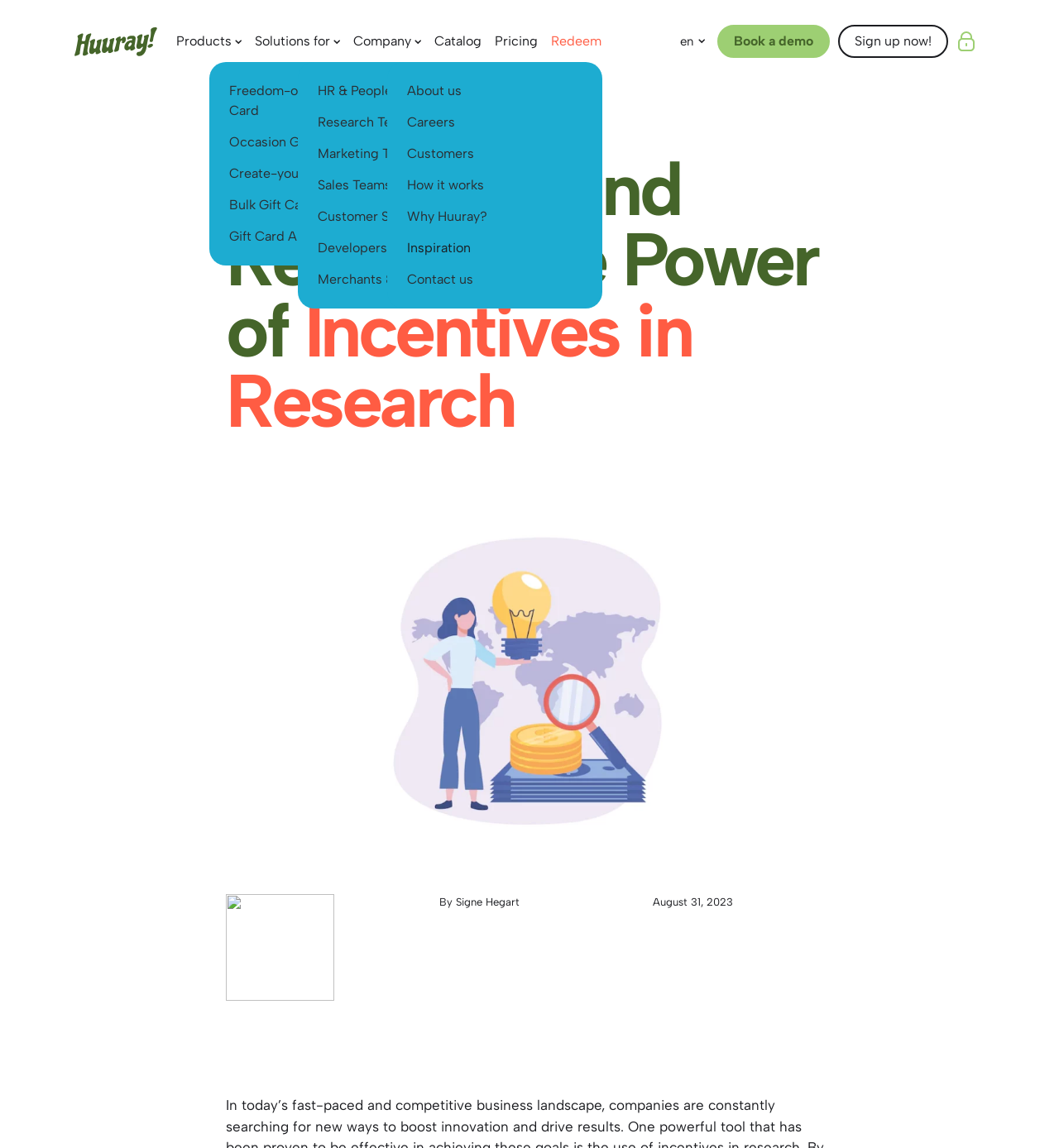Locate the bounding box coordinates of the area to click to fulfill this instruction: "Sign up now!". The bounding box should be presented as four float numbers between 0 and 1, in the order [left, top, right, bottom].

[0.791, 0.022, 0.895, 0.05]